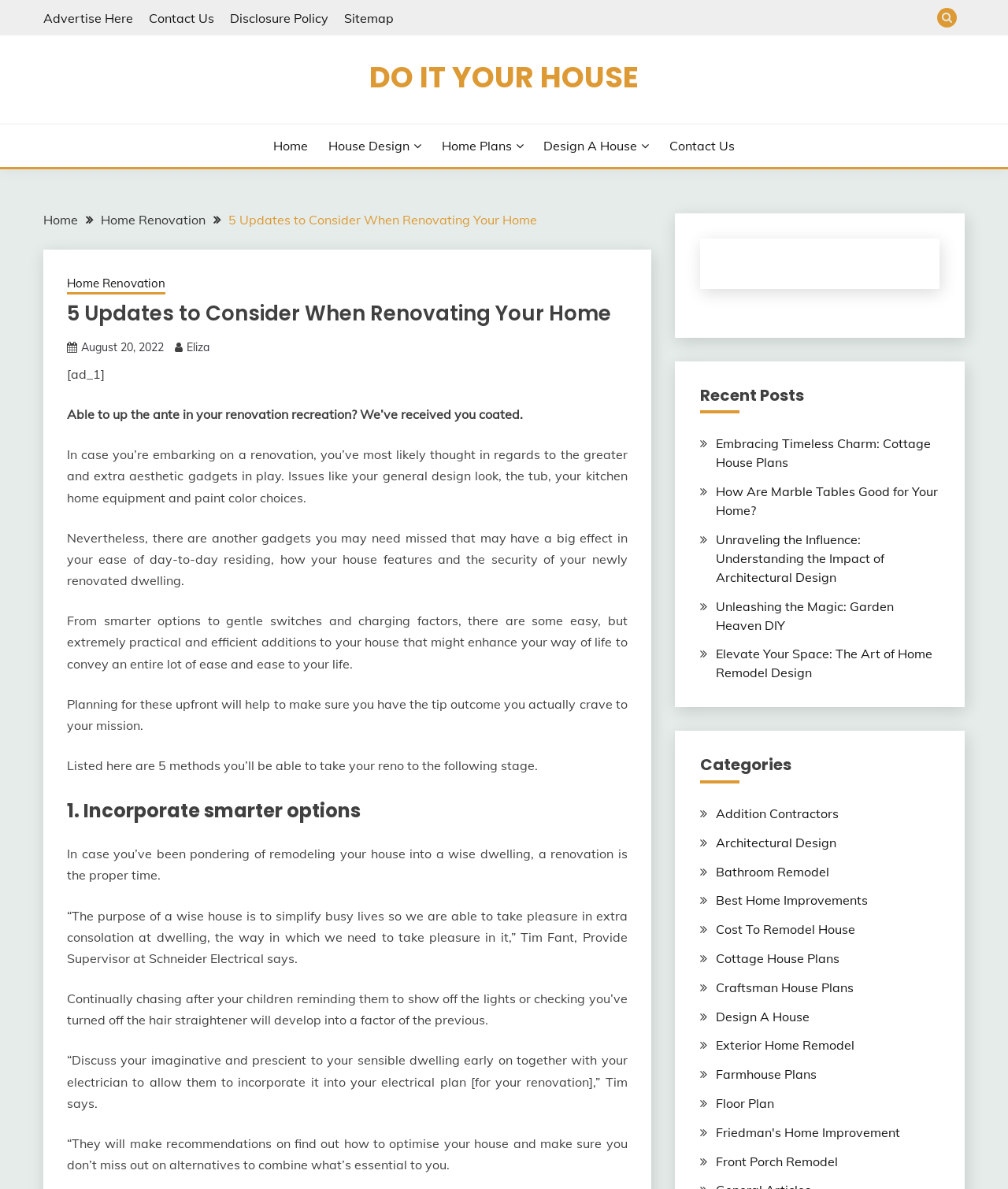Determine the bounding box coordinates of the clickable region to follow the instruction: "View 'Embracing Timeless Charm: Cottage House Plans'".

[0.71, 0.366, 0.923, 0.396]